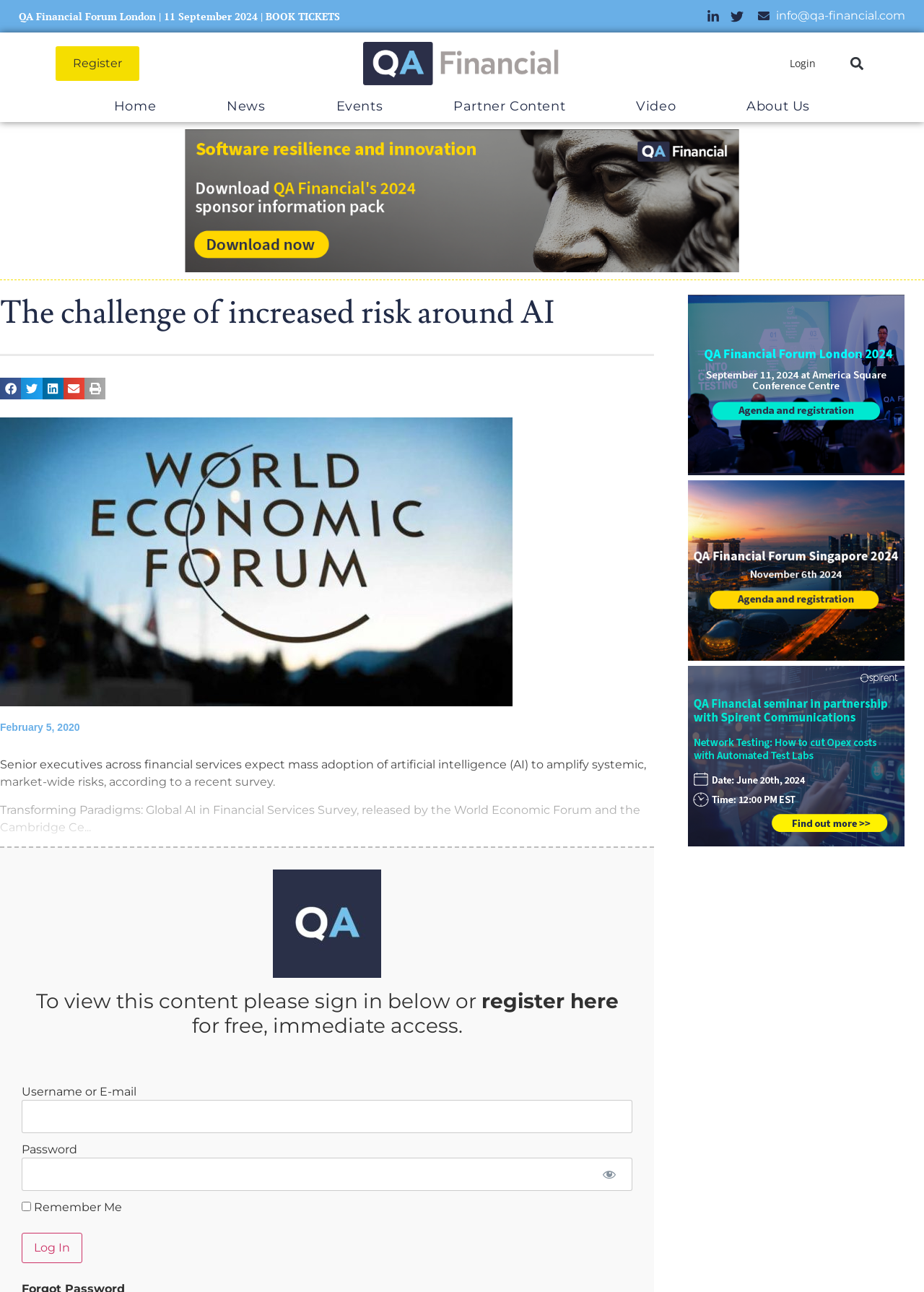Use a single word or phrase to answer the following:
What is the event name mentioned on the webpage?

QA Financial Forum London